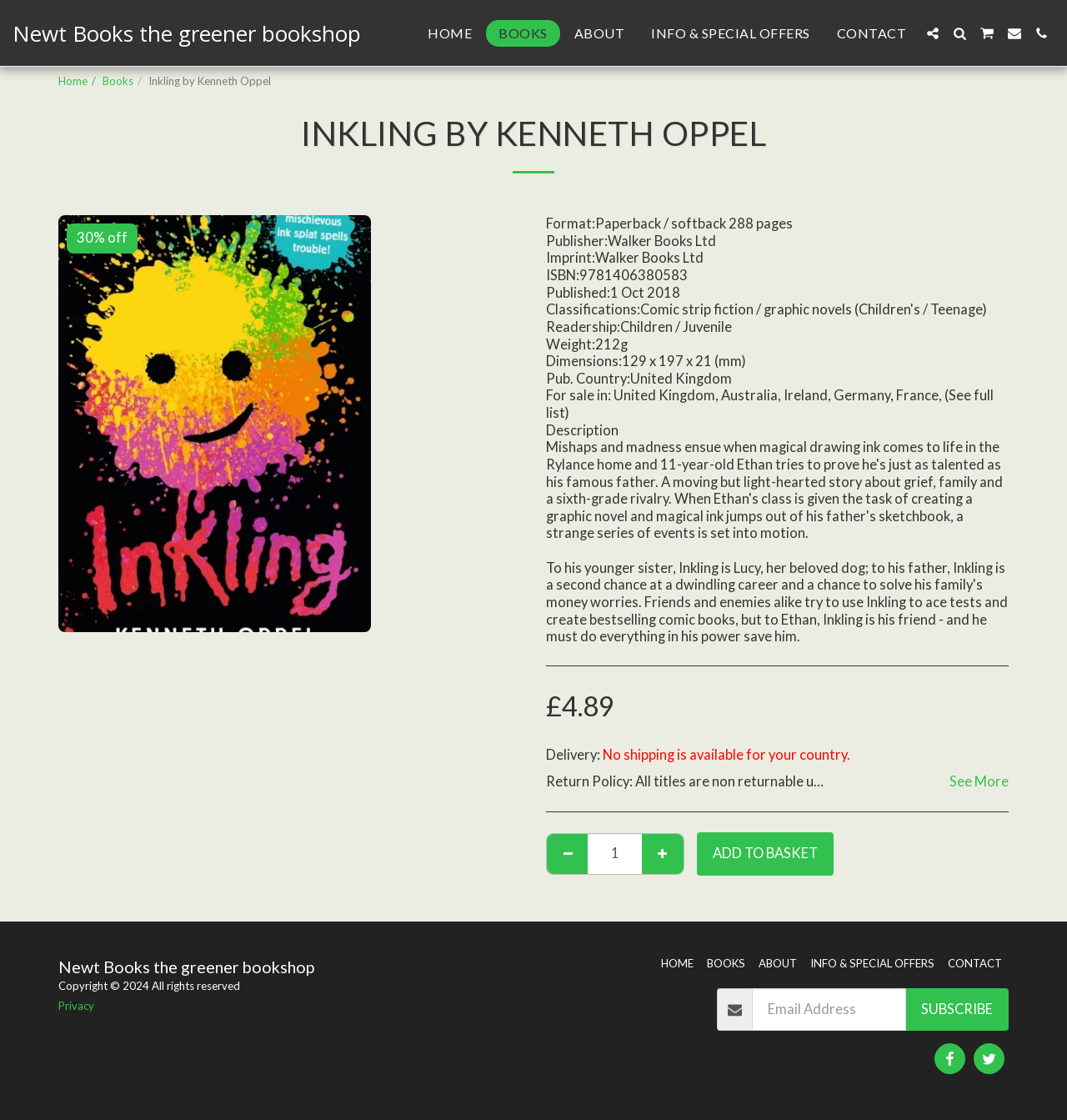Please identify the bounding box coordinates of the area I need to click to accomplish the following instruction: "Enter email address".

[0.705, 0.882, 0.849, 0.921]